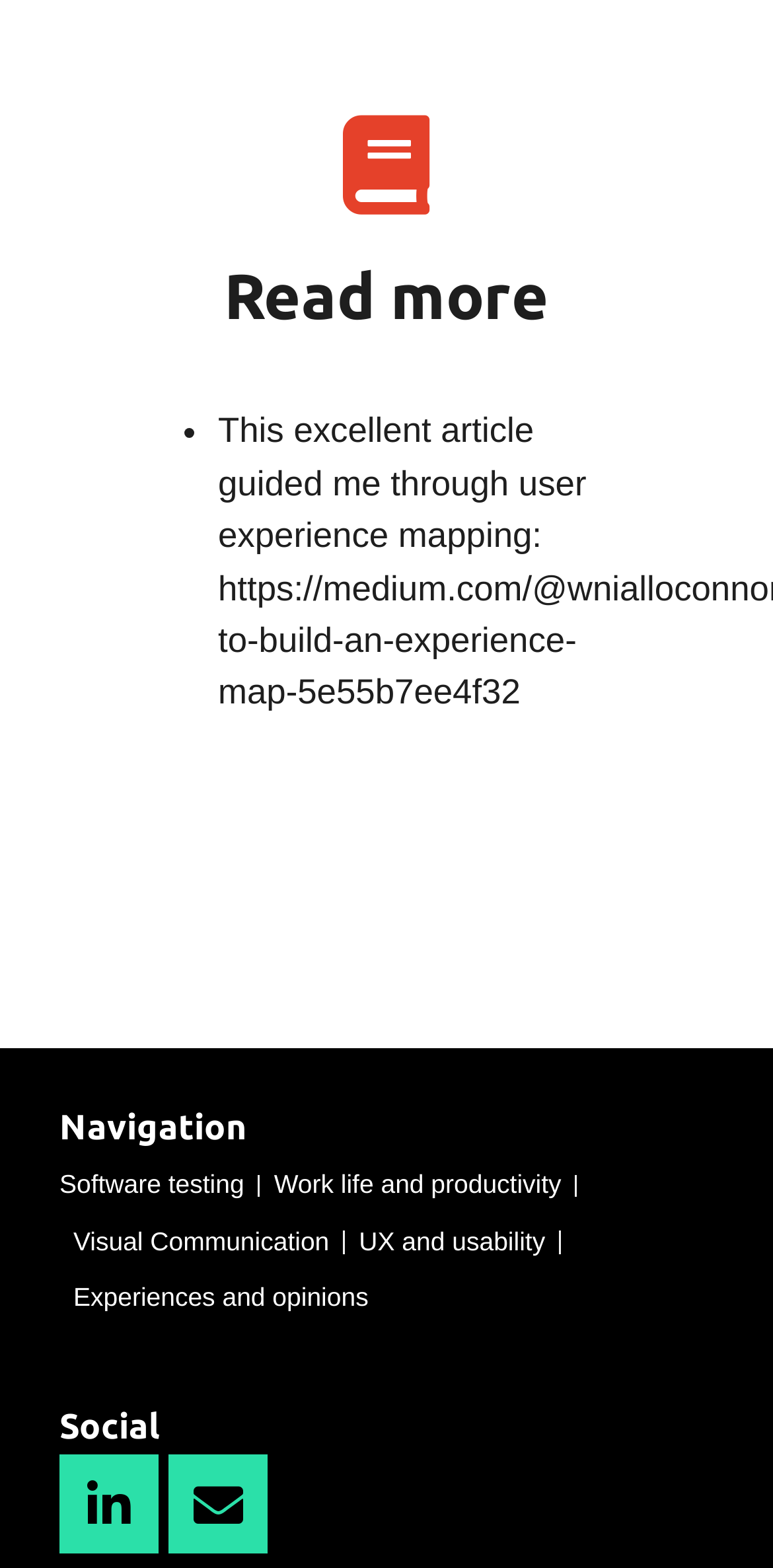What is the topic of the article mentioned in the text?
Using the image as a reference, deliver a detailed and thorough answer to the question.

The text 'This excellent article guided me through user experience mapping:' suggests that the article is about user experience mapping, which is a topic related to UX and usability.